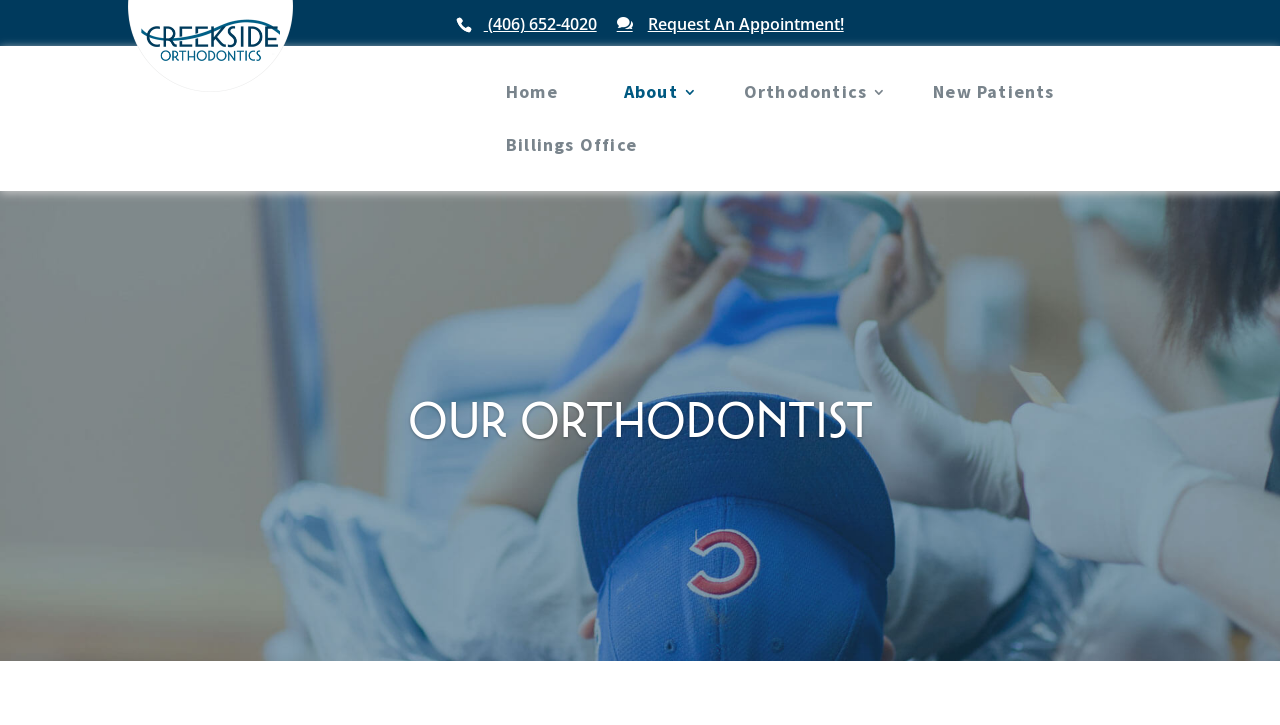Identify the bounding box of the UI element described as follows: "New Patients". Provide the coordinates as four float numbers in the range of 0 to 1 [left, top, right, bottom].

[0.713, 0.117, 0.84, 0.19]